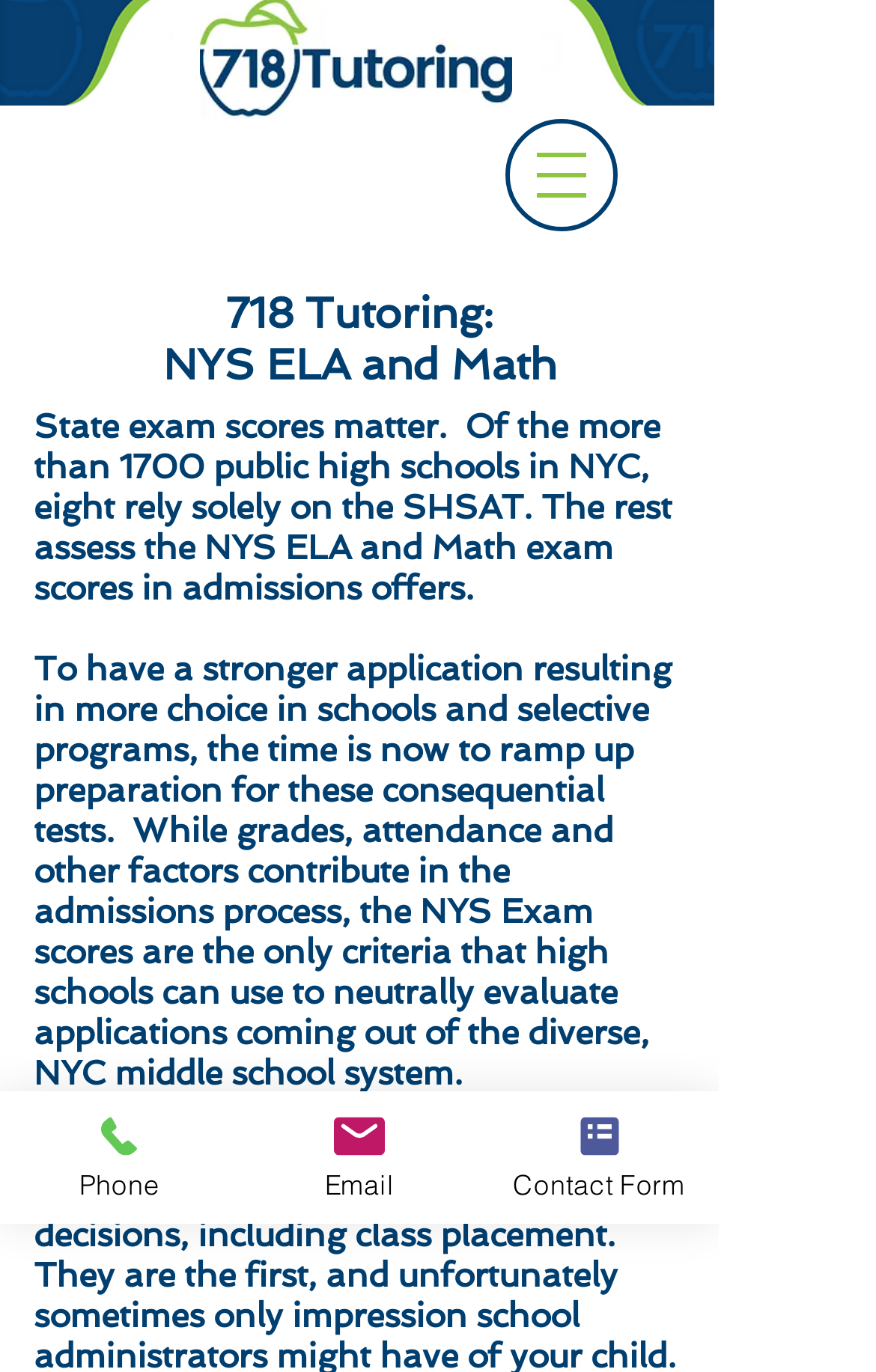What is the purpose of NYS ELA and Math exams?
Please interpret the details in the image and answer the question thoroughly.

I found the purpose of NYS ELA and Math exams by reading the StaticText element 'State exam scores matter. ...' which explains that the exam scores are used in admissions offers.